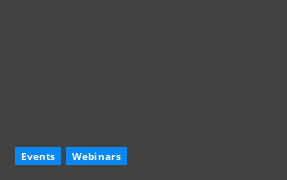Describe thoroughly the contents of the image.

The image features two prominent buttons labeled "Events" and "Webinars," set against a dark background. These buttons are designed to guide users to additional resources or upcoming activities related to the topics covered on the webpage. The "Events" button encourages visitors to explore live gatherings, while the "Webinars" button invites them to participate in online seminars, engaging discussions, and informative sessions. Both buttons are styled in bright blue, making them visually distinct and easy to identify for users seeking further engagement with the content.